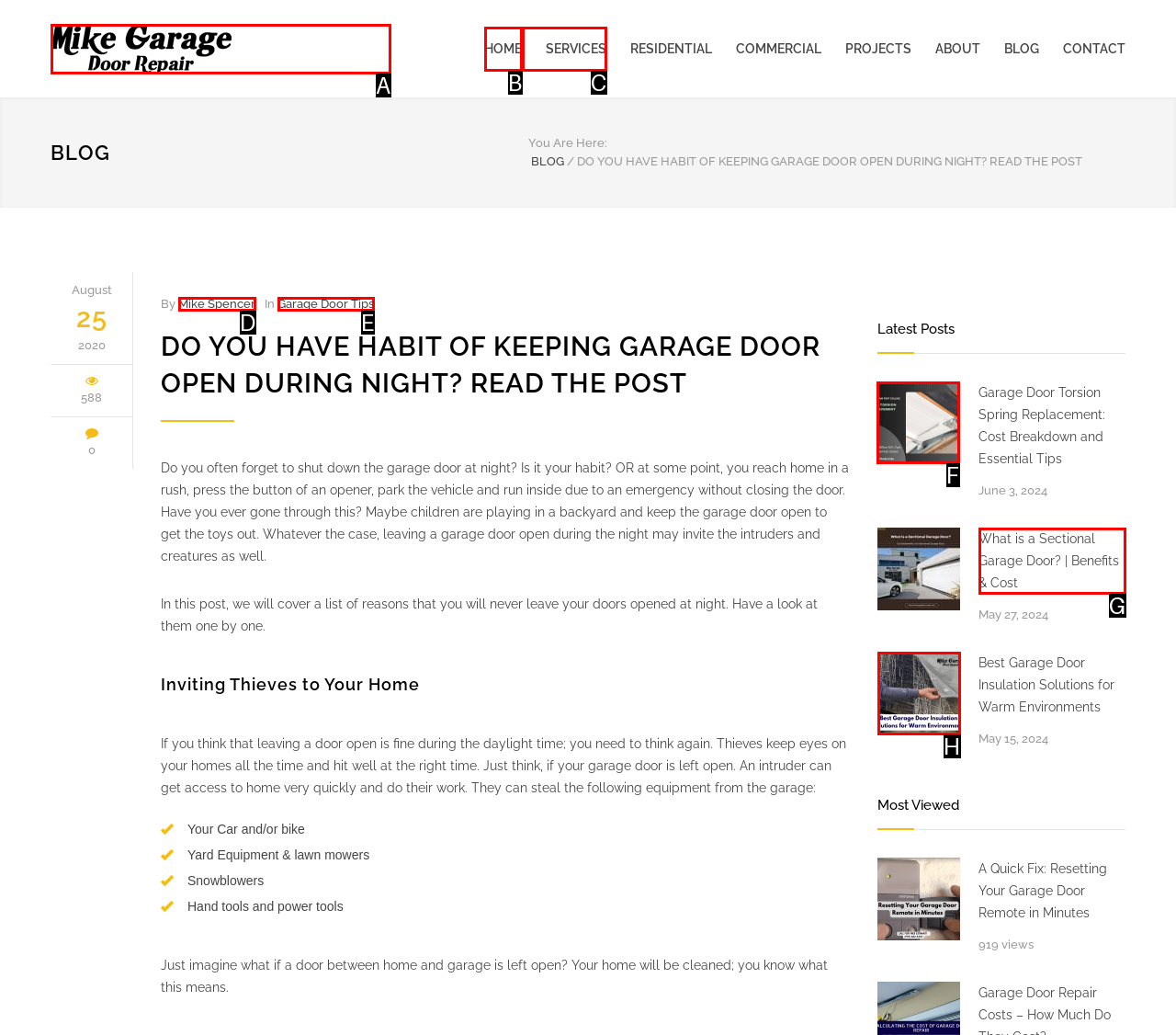Select the letter of the option that should be clicked to achieve the specified task: View the latest post 'Garage Door Torsion Spring Replacement: Cost Breakdown and Essential Tips'. Respond with just the letter.

F